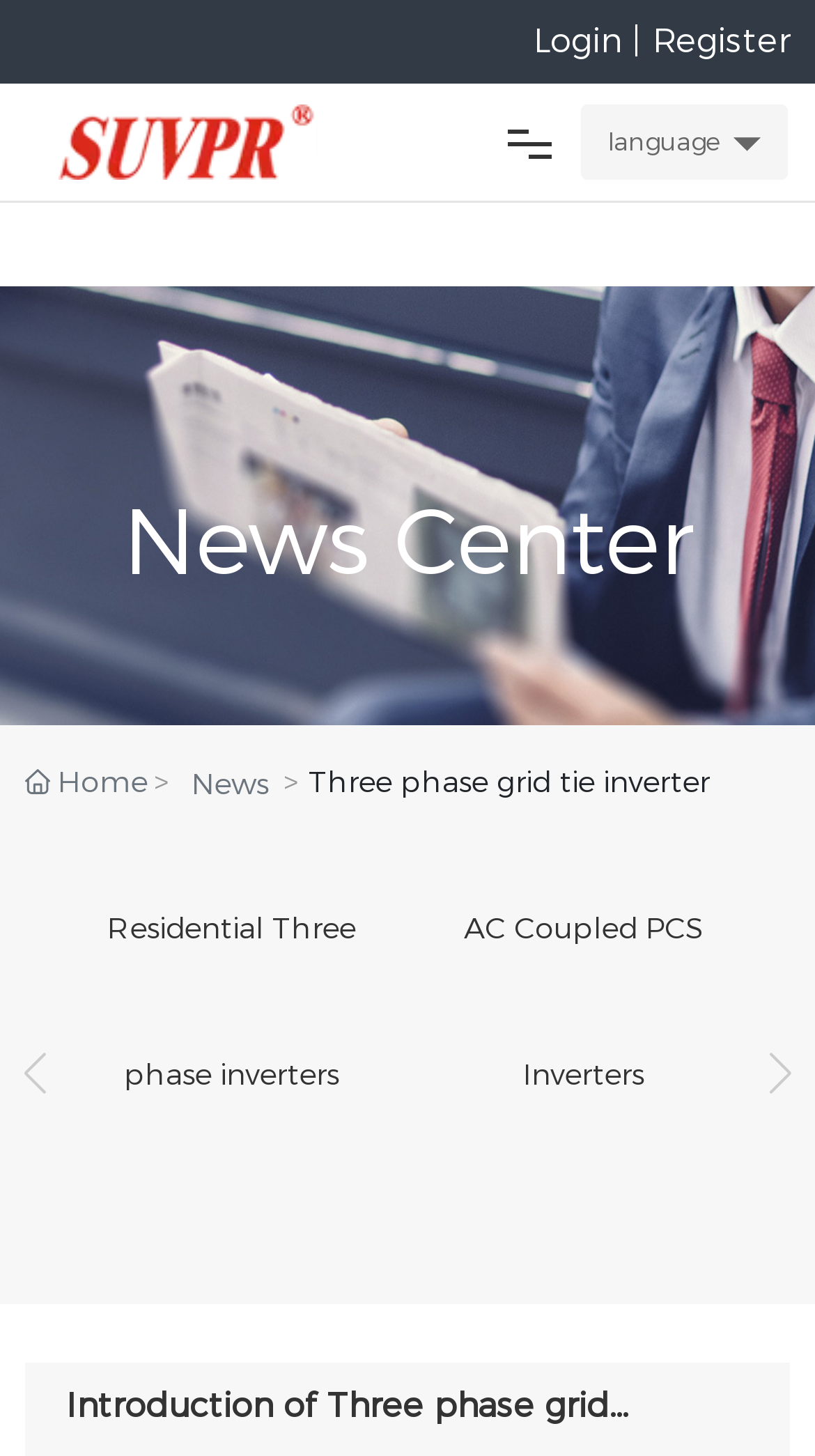Determine the bounding box coordinates of the clickable element to complete this instruction: "Click on the login link". Provide the coordinates in the format of four float numbers between 0 and 1, [left, top, right, bottom].

[0.655, 0.014, 0.775, 0.042]